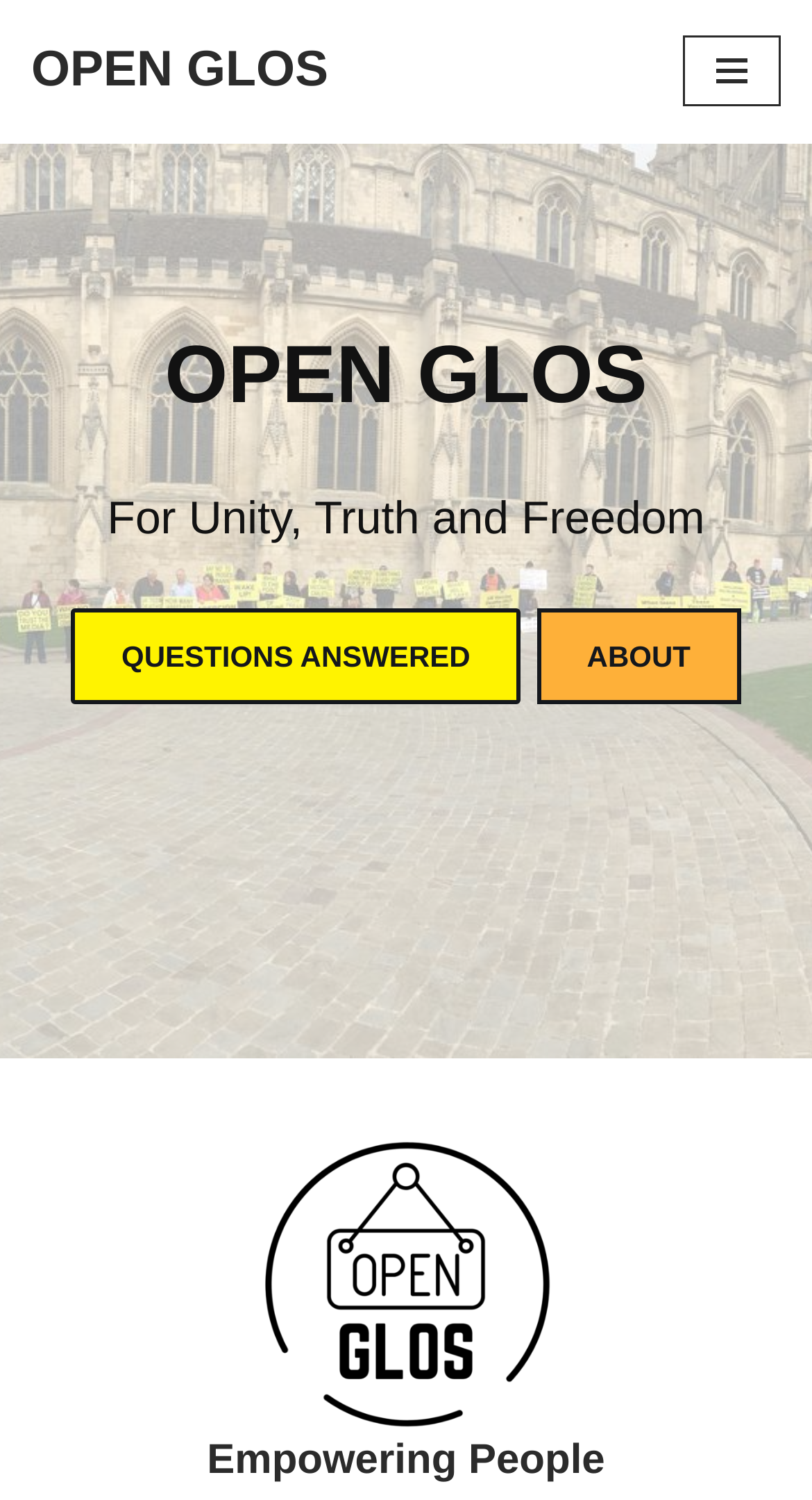What is the theme of the image on the webpage?
Please answer the question as detailed as possible based on the image.

The image on the webpage is an 'OPEN GLOS FREEDOM' image, which suggests that the theme of the image is related to freedom. This image is located below the main navigation links and takes up a significant portion of the webpage.